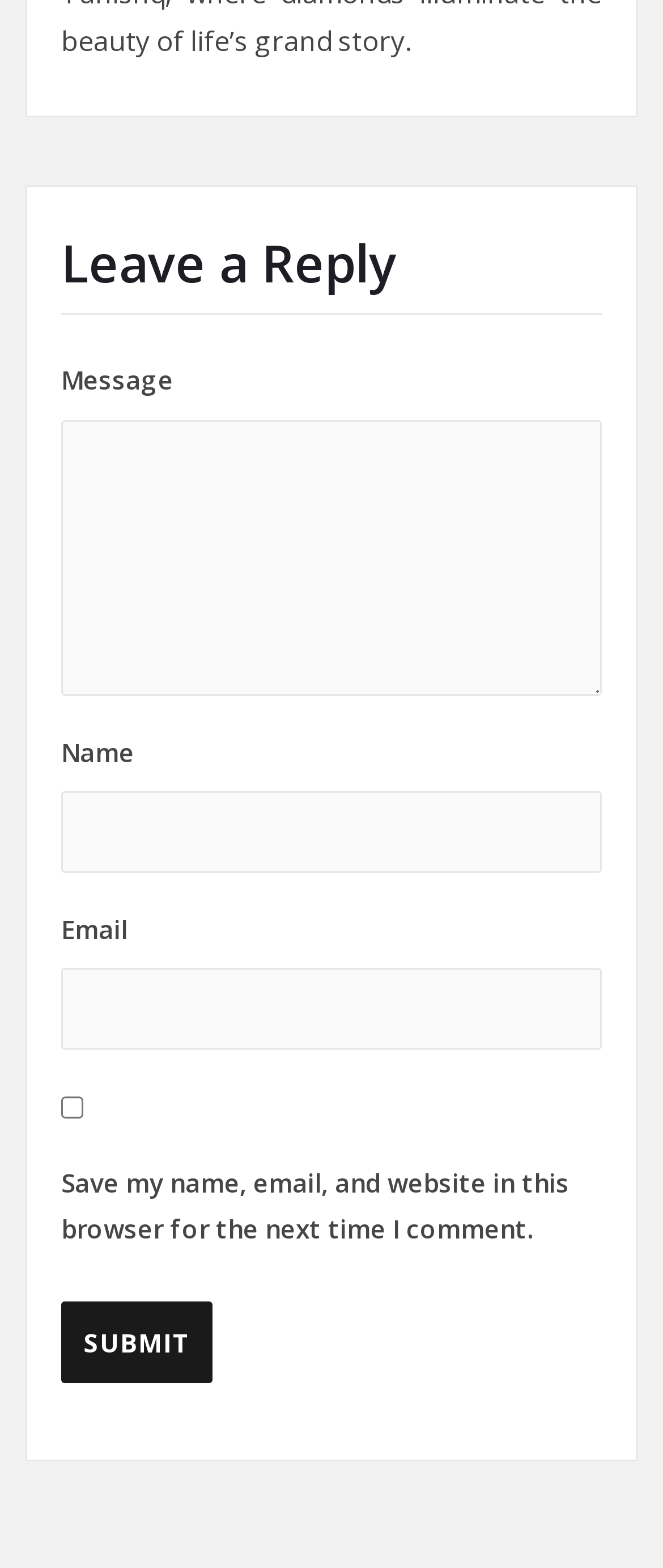What is the function of the checkbox?
Based on the visual, give a brief answer using one word or a short phrase.

To save user information